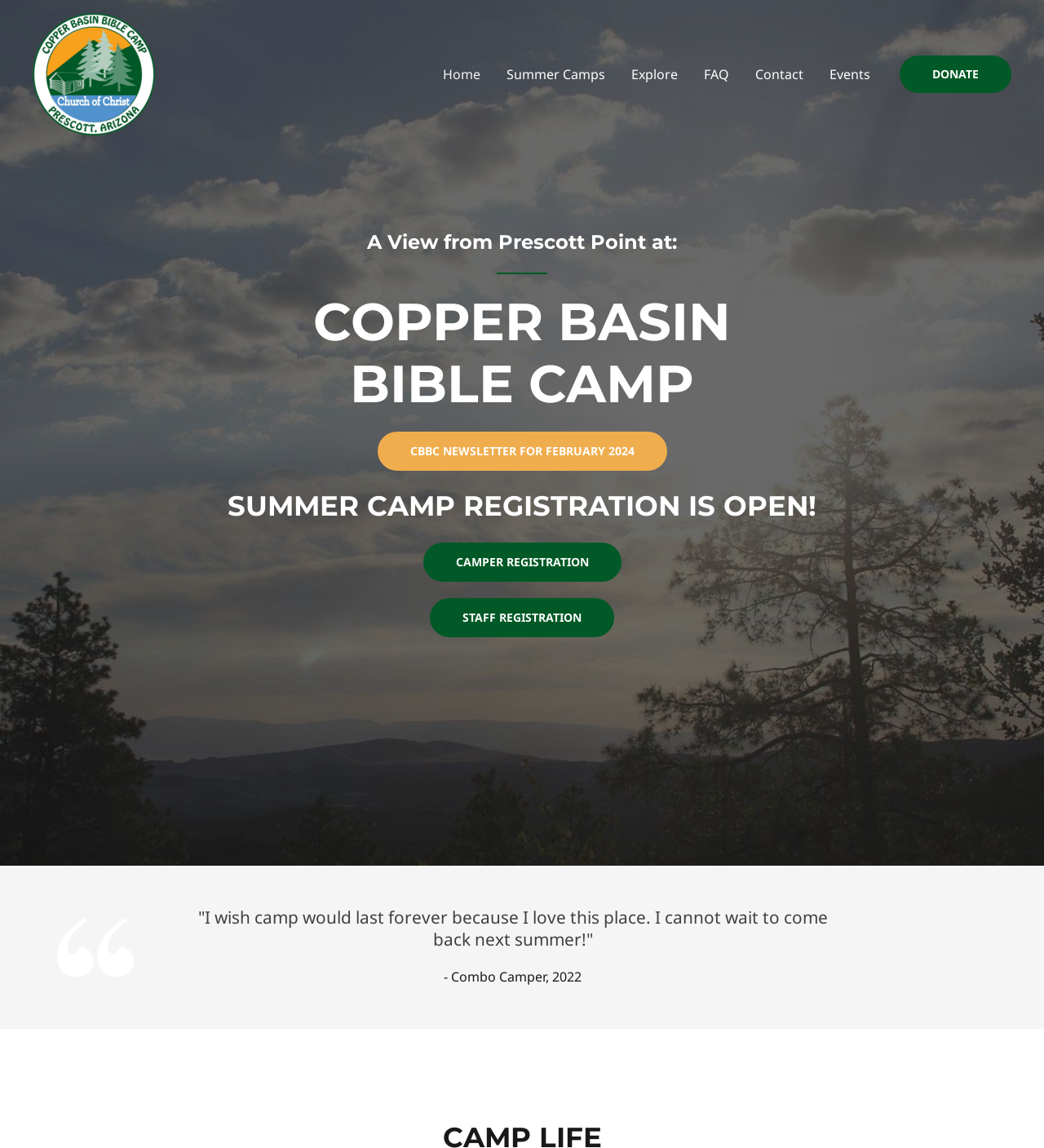Find the bounding box coordinates corresponding to the UI element with the description: "Staff Registration". The coordinates should be formatted as [left, top, right, bottom], with values as floats between 0 and 1.

[0.412, 0.521, 0.588, 0.555]